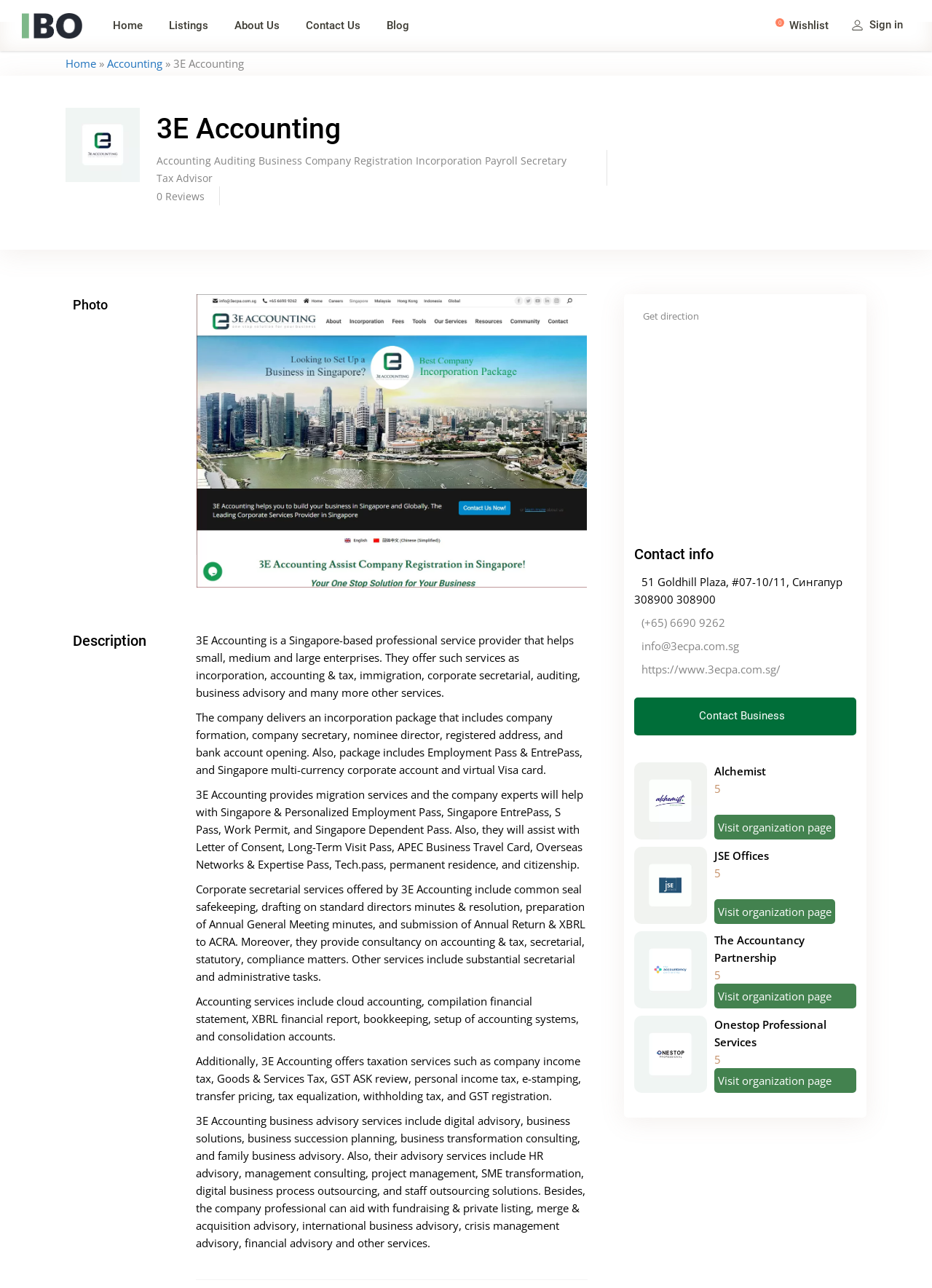Identify the bounding box for the described UI element: "(+65) 6690 9262".

[0.688, 0.478, 0.778, 0.489]